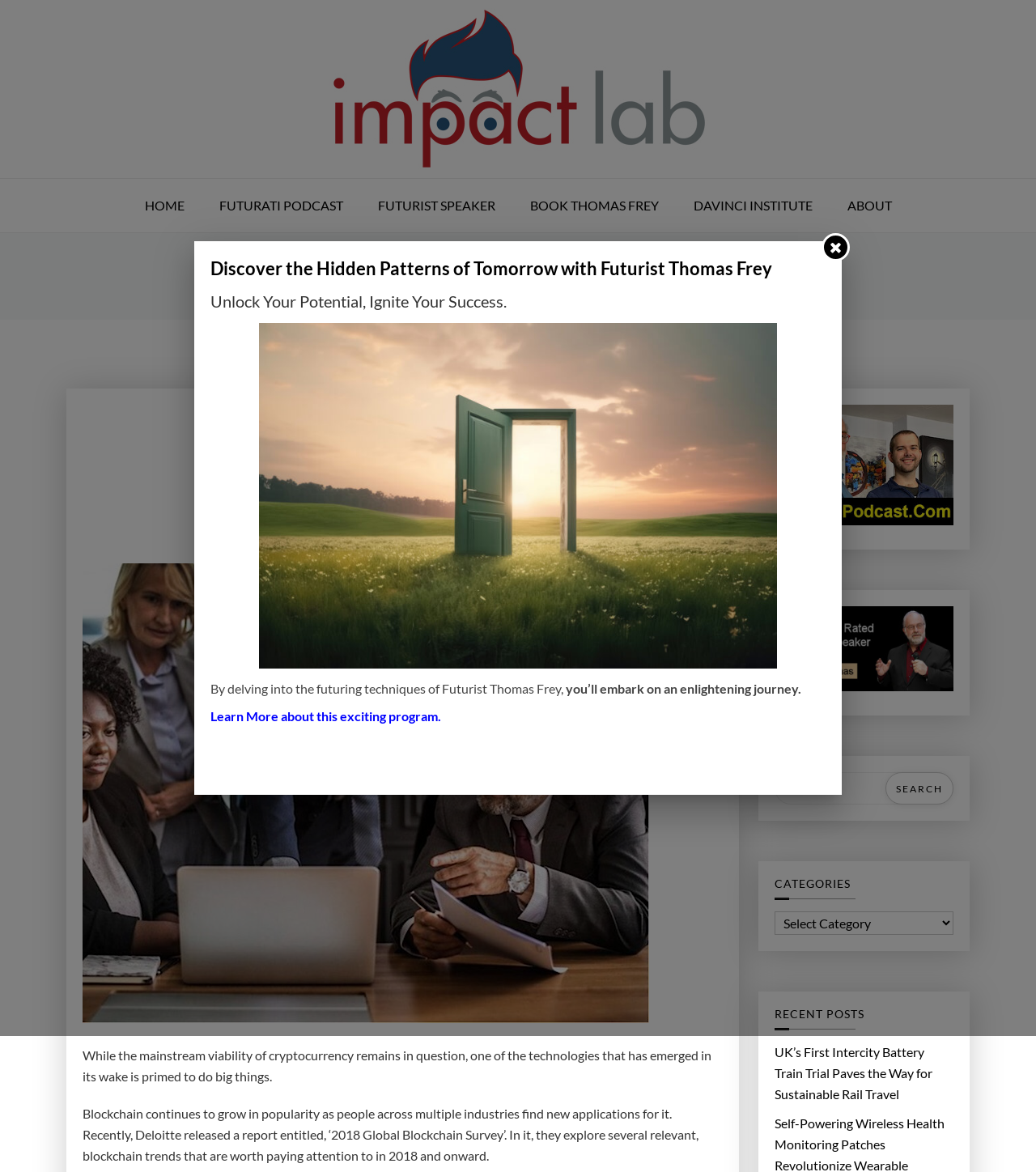Use the details in the image to answer the question thoroughly: 
What is the name of the podcast?

The webpage has a link 'Thomas Frey Futurist Futurati Podcasts' which suggests that the podcast is called Futurati Podcast.